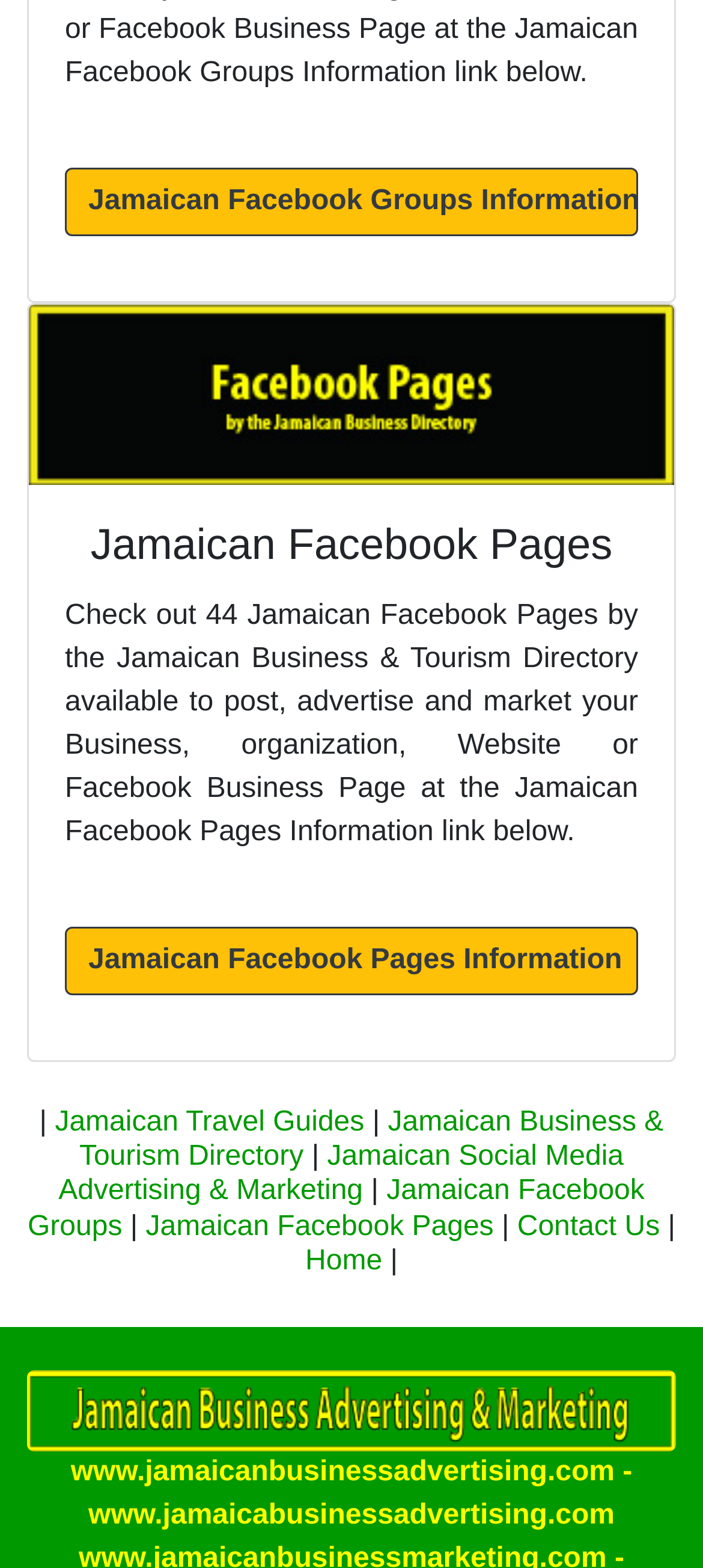Give a concise answer using one word or a phrase to the following question:
How many links are there in the webpage?

9